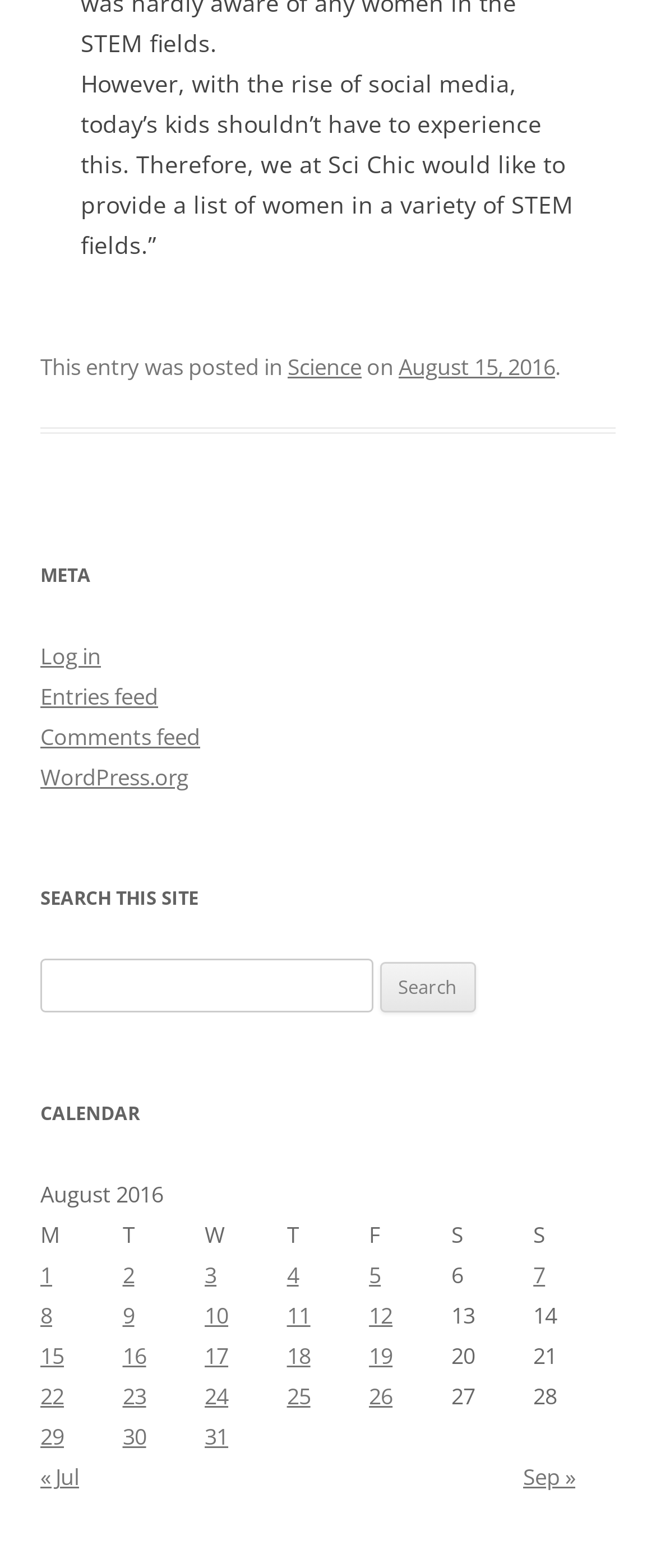Determine the bounding box coordinates of the section to be clicked to follow the instruction: "Toggle the menu". The coordinates should be given as four float numbers between 0 and 1, formatted as [left, top, right, bottom].

None